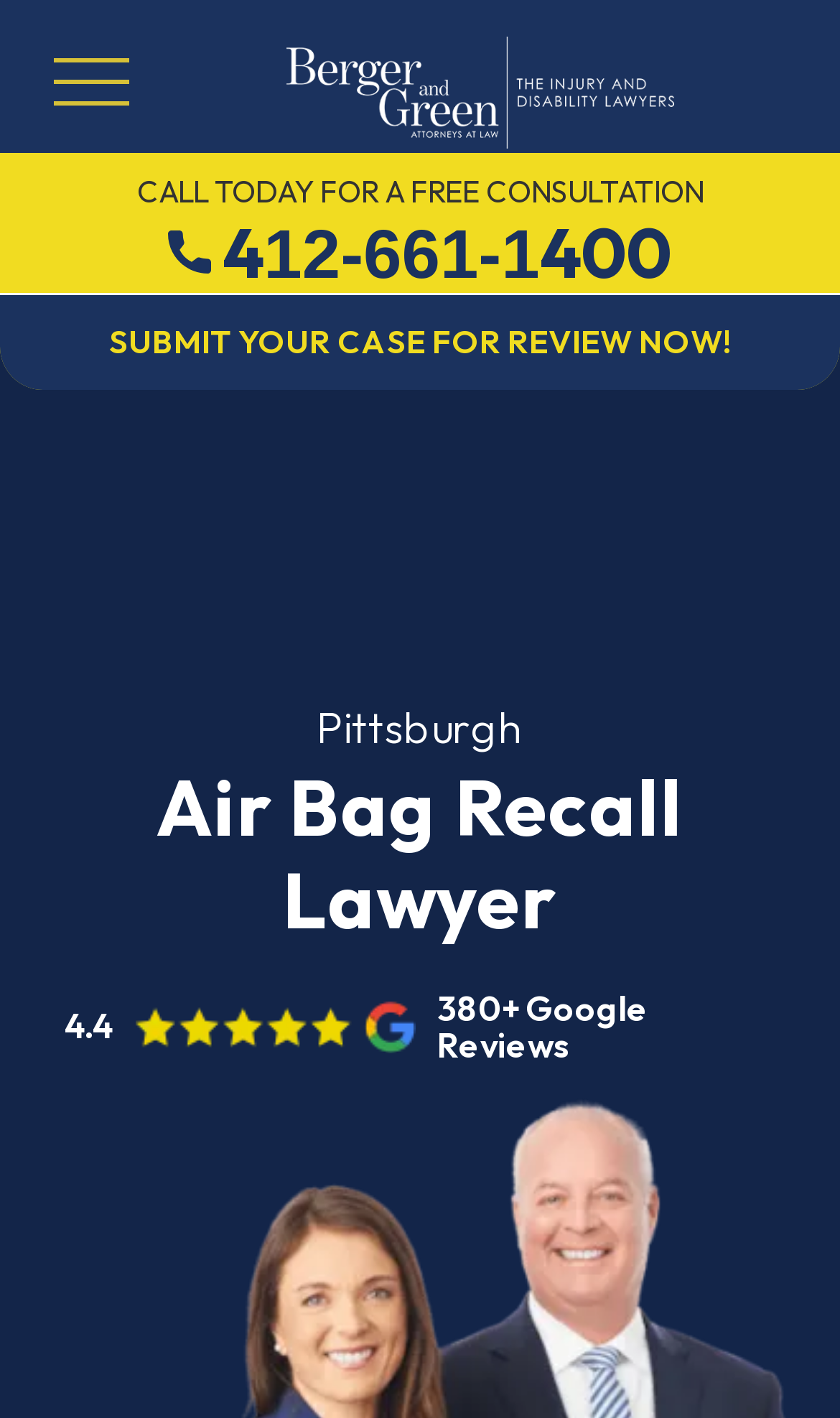Examine the screenshot and answer the question in as much detail as possible: What is the rating of Berger & Green Attorneys based on Google Reviews?

I found the rating by looking at the StaticText element with the text '4.4' which is located next to the 'Google Reviews' image.